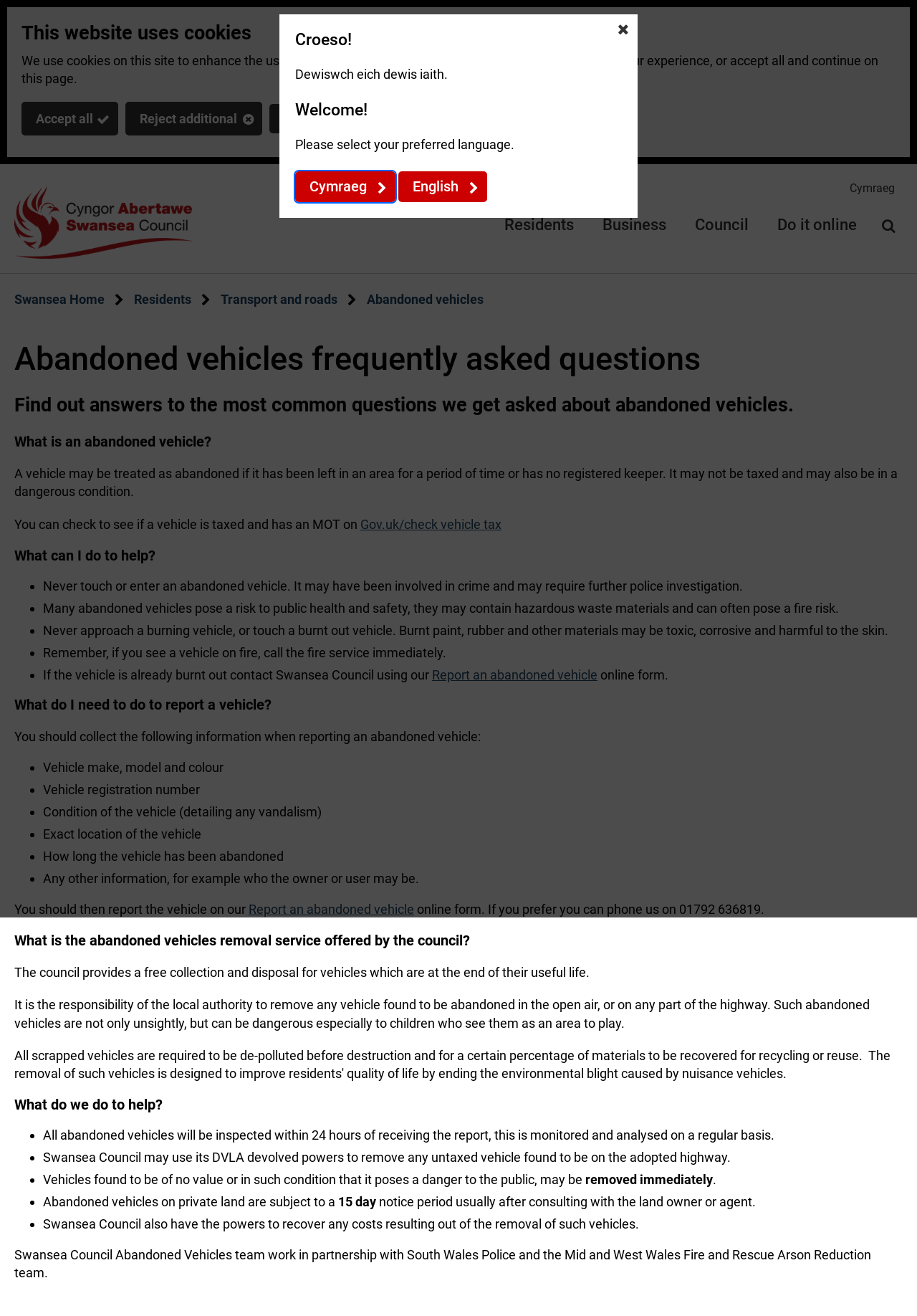Using the format (top-left x, top-left y, bottom-right x, bottom-right y), and given the element description, identify the bounding box coordinates within the screenshot: Transport and roads

[0.241, 0.218, 0.368, 0.238]